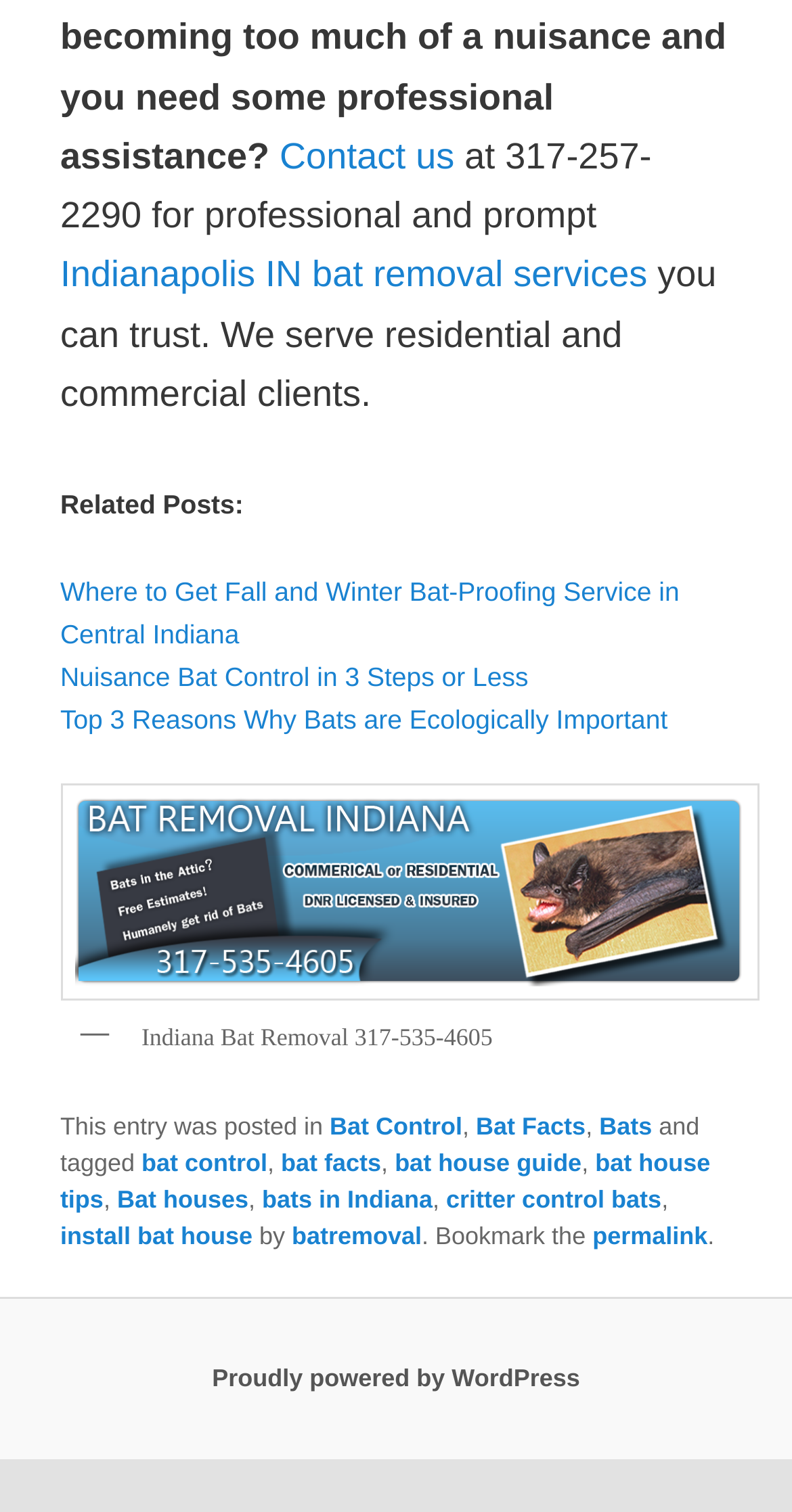Can you find the bounding box coordinates for the element to click on to achieve the instruction: "Go to Duke University"?

None